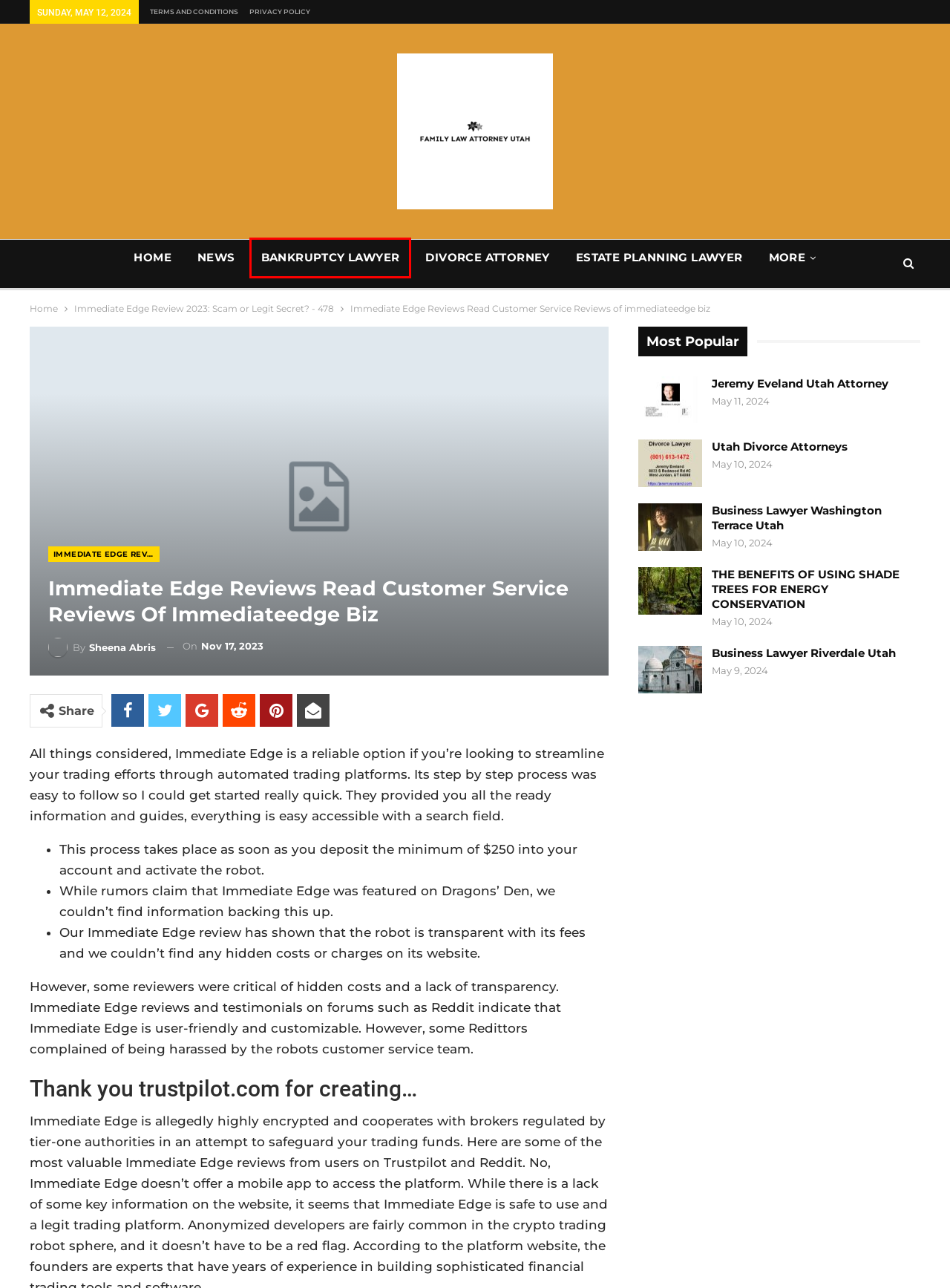Examine the screenshot of a webpage with a red rectangle bounding box. Select the most accurate webpage description that matches the new webpage after clicking the element within the bounding box. Here are the candidates:
A. Jeremy Eveland Utah Attorney | Family Law Attorney Utah
B. Business Lawyer Riverdale Utah | Family Law Attorney Utah
C. Family Law Attorney Utah
D. TERMS AND CONDITIONS | Family Law Attorney Utah
E. Divorce Attorney | Family Law Attorney Utah
F. PRIVACY POLICY | Family Law Attorney Utah
G. Bankruptcy Lawyer | Family Law Attorney Utah
H. THE BENEFITS OF USING SHADE TREES FOR ENERGY CONSERVATION | Family Law Attorney Utah

G